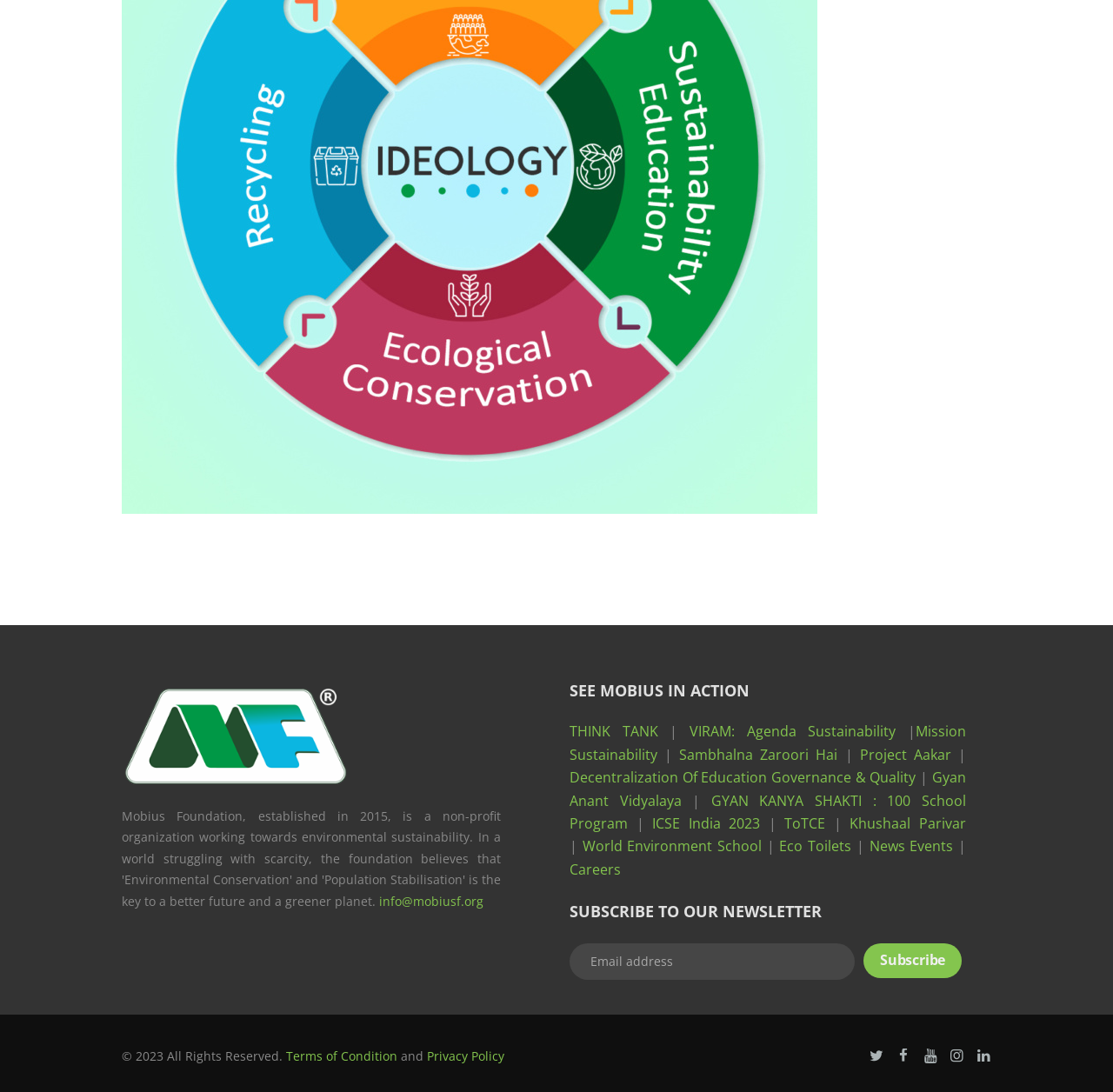Based on the image, please respond to the question with as much detail as possible:
What is the purpose of the 'SUBSCRIBE TO OUR NEWSLETTER' section?

The 'SUBSCRIBE TO OUR NEWSLETTER' section provides a textbox to input an email address and a 'Subscribe' button, indicating that it is a section for users to subscribe to the organization's newsletter.